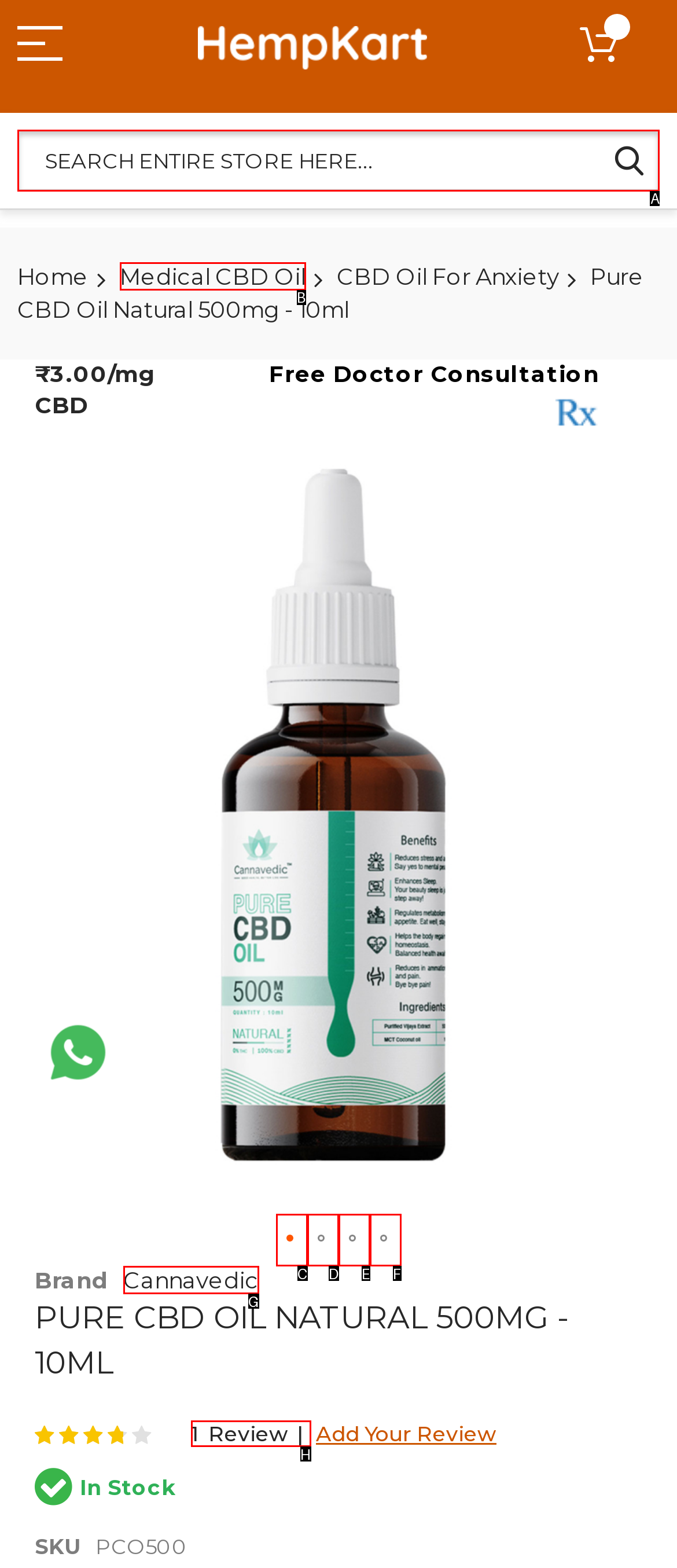From the options shown in the screenshot, tell me which lettered element I need to click to complete the task: Search for products.

A